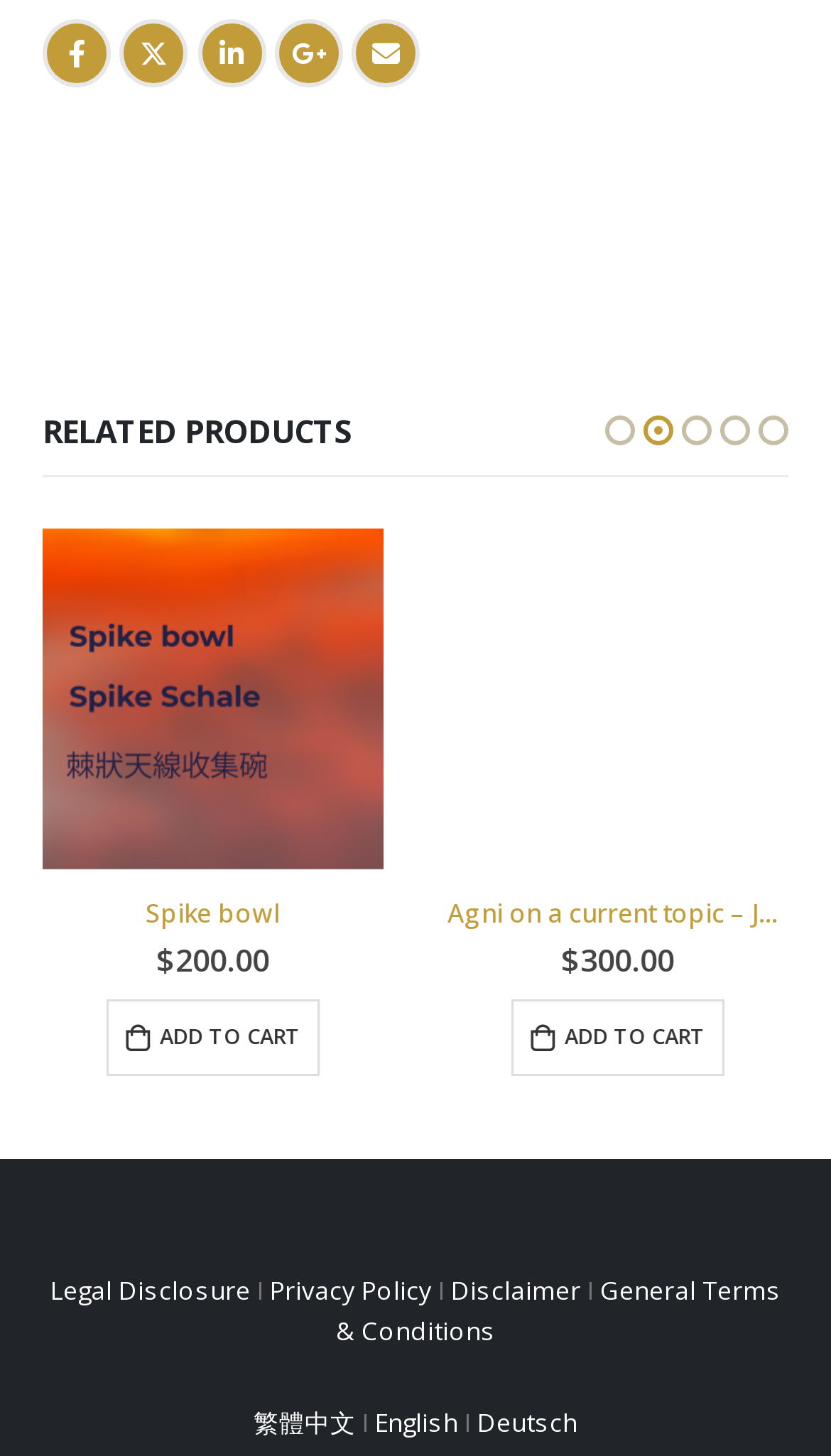How many products are listed under RELATED PRODUCTS? Analyze the screenshot and reply with just one word or a short phrase.

2